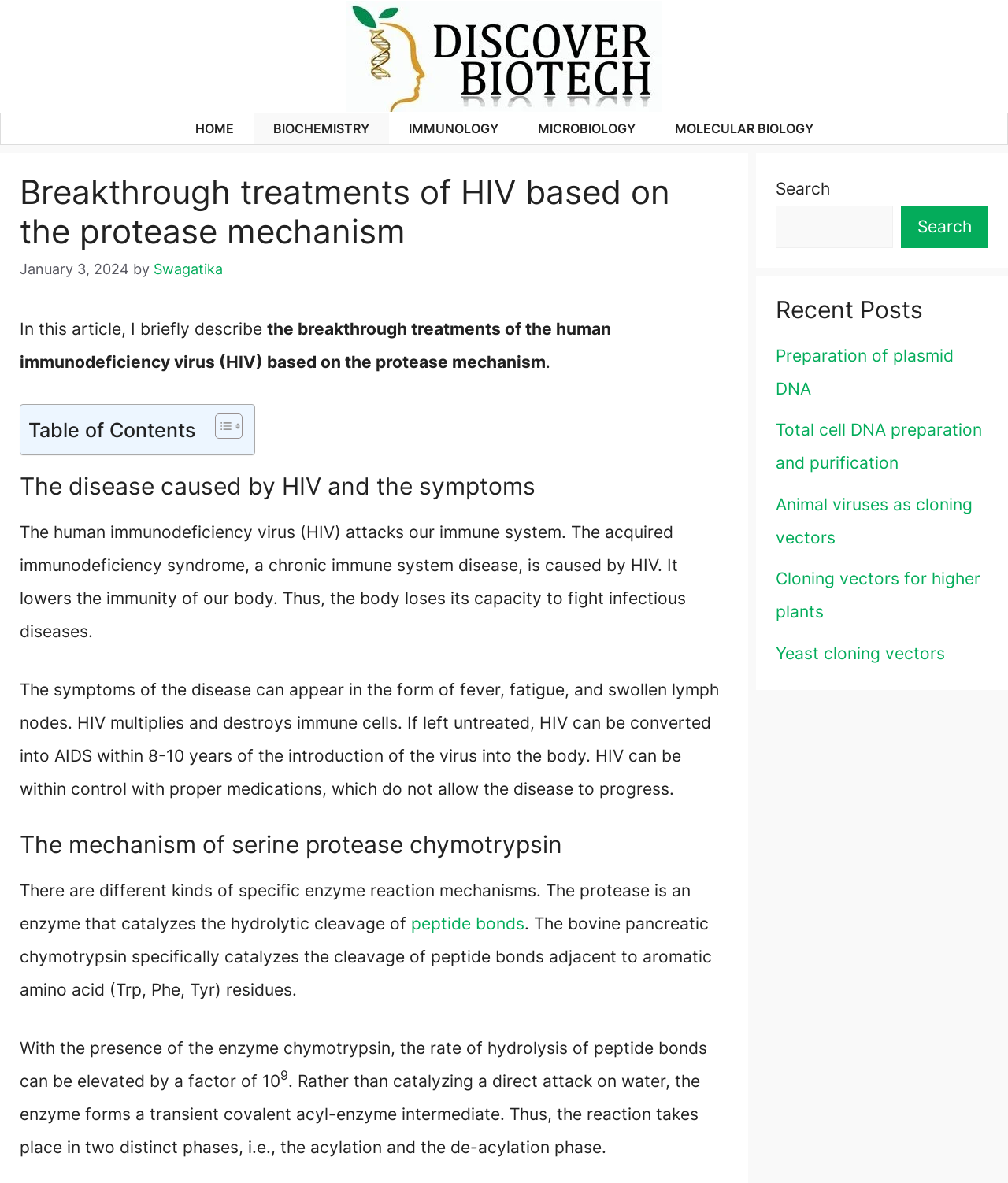Please provide the bounding box coordinates for the element that needs to be clicked to perform the instruction: "Read the article by Swagatika". The coordinates must consist of four float numbers between 0 and 1, formatted as [left, top, right, bottom].

[0.152, 0.22, 0.221, 0.234]